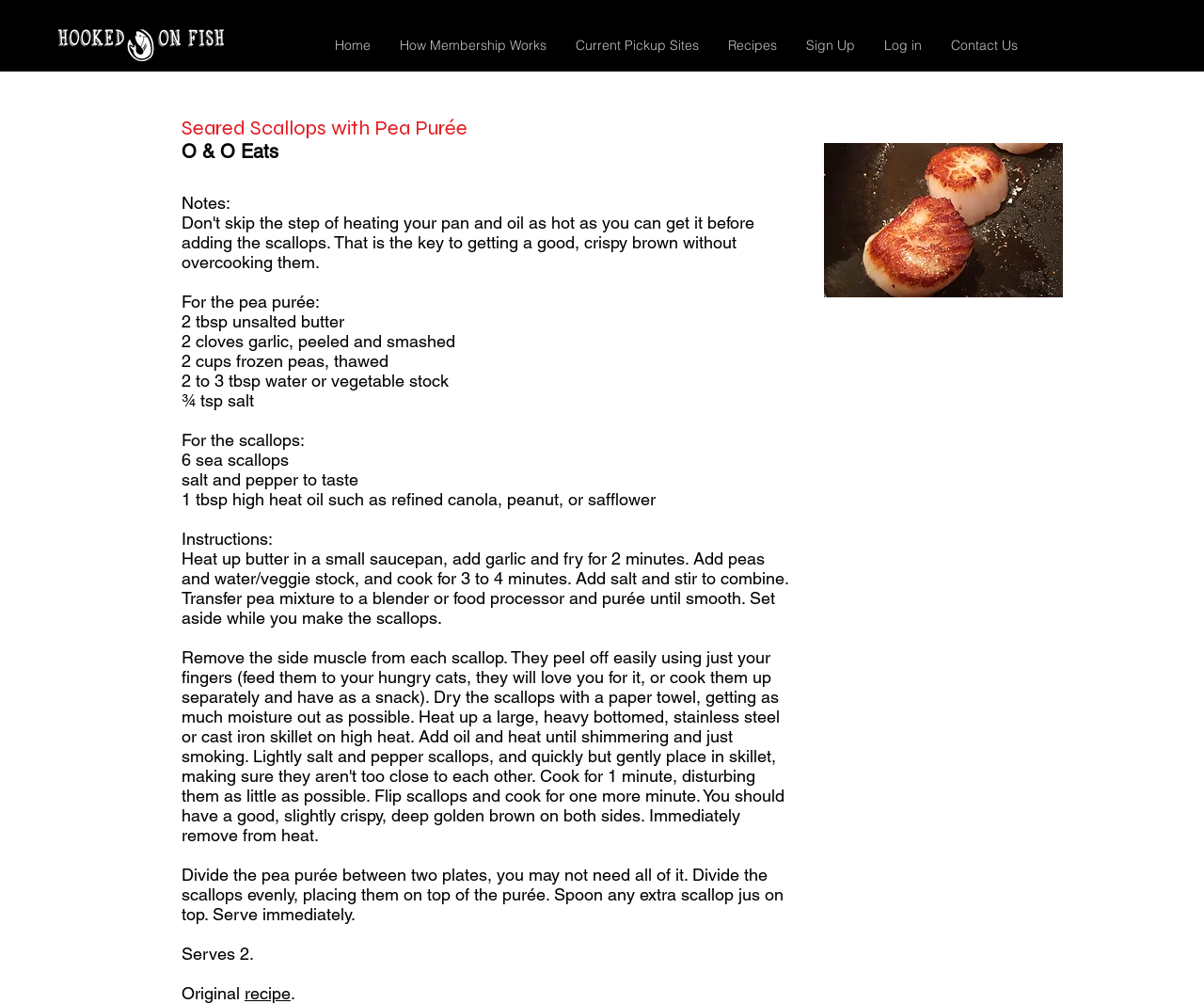For the element described, predict the bounding box coordinates as (top-left x, top-left y, bottom-right x, bottom-right y). All values should be between 0 and 1. Element description: Current Pickup Sites

[0.466, 0.029, 0.593, 0.062]